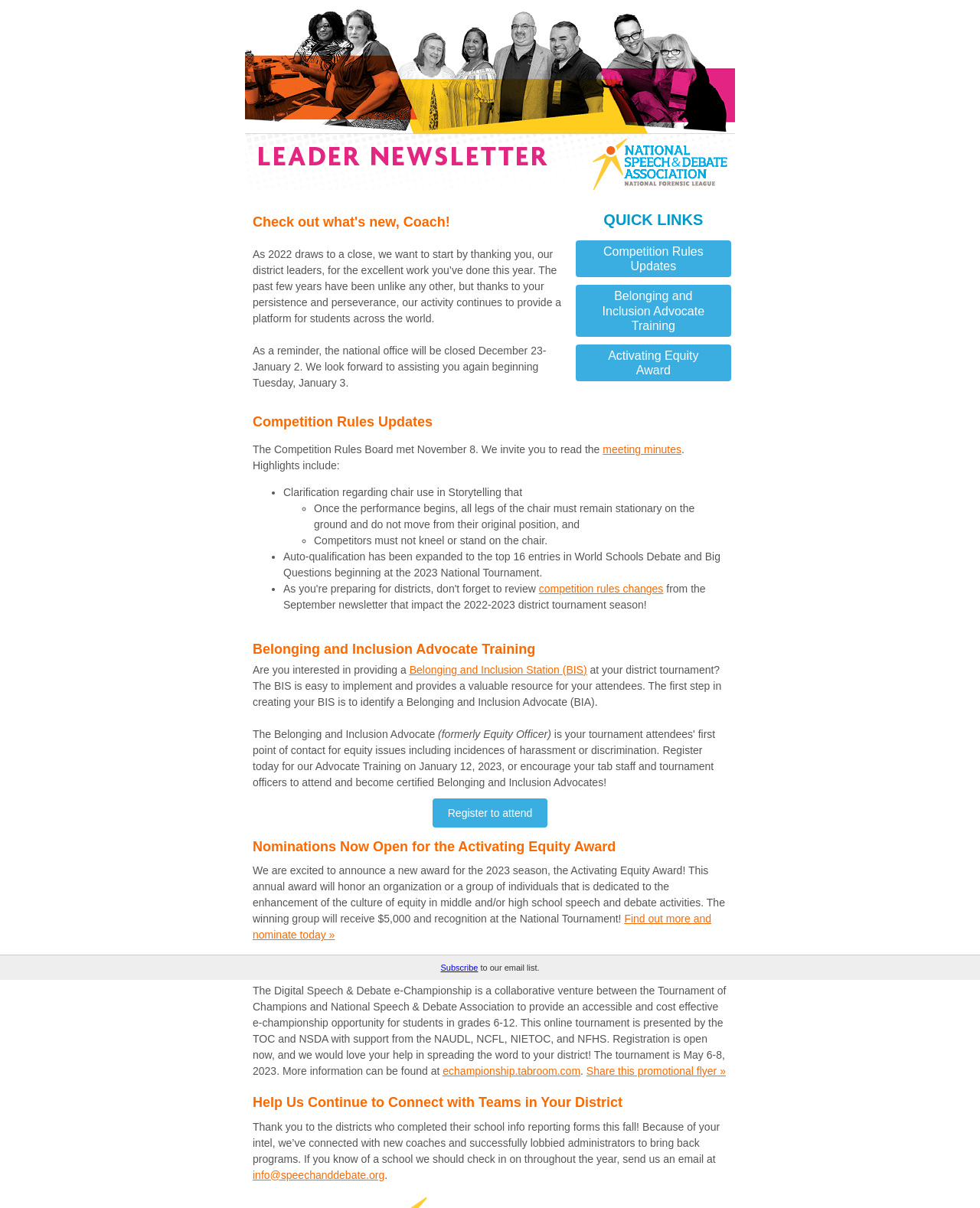Find the bounding box coordinates of the element's region that should be clicked in order to follow the given instruction: "Subscribe to the email list". The coordinates should consist of four float numbers between 0 and 1, i.e., [left, top, right, bottom].

[0.45, 0.797, 0.488, 0.805]